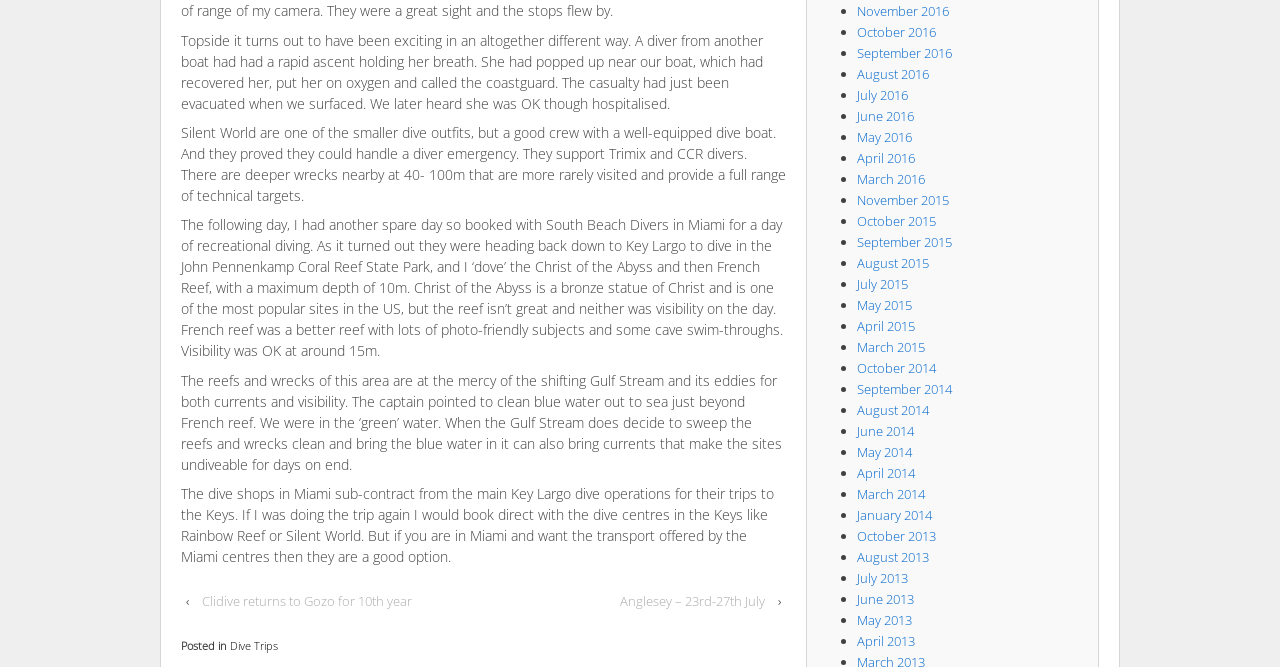Pinpoint the bounding box coordinates of the element to be clicked to execute the instruction: "Click on 'October 2016'".

[0.669, 0.034, 0.731, 0.061]